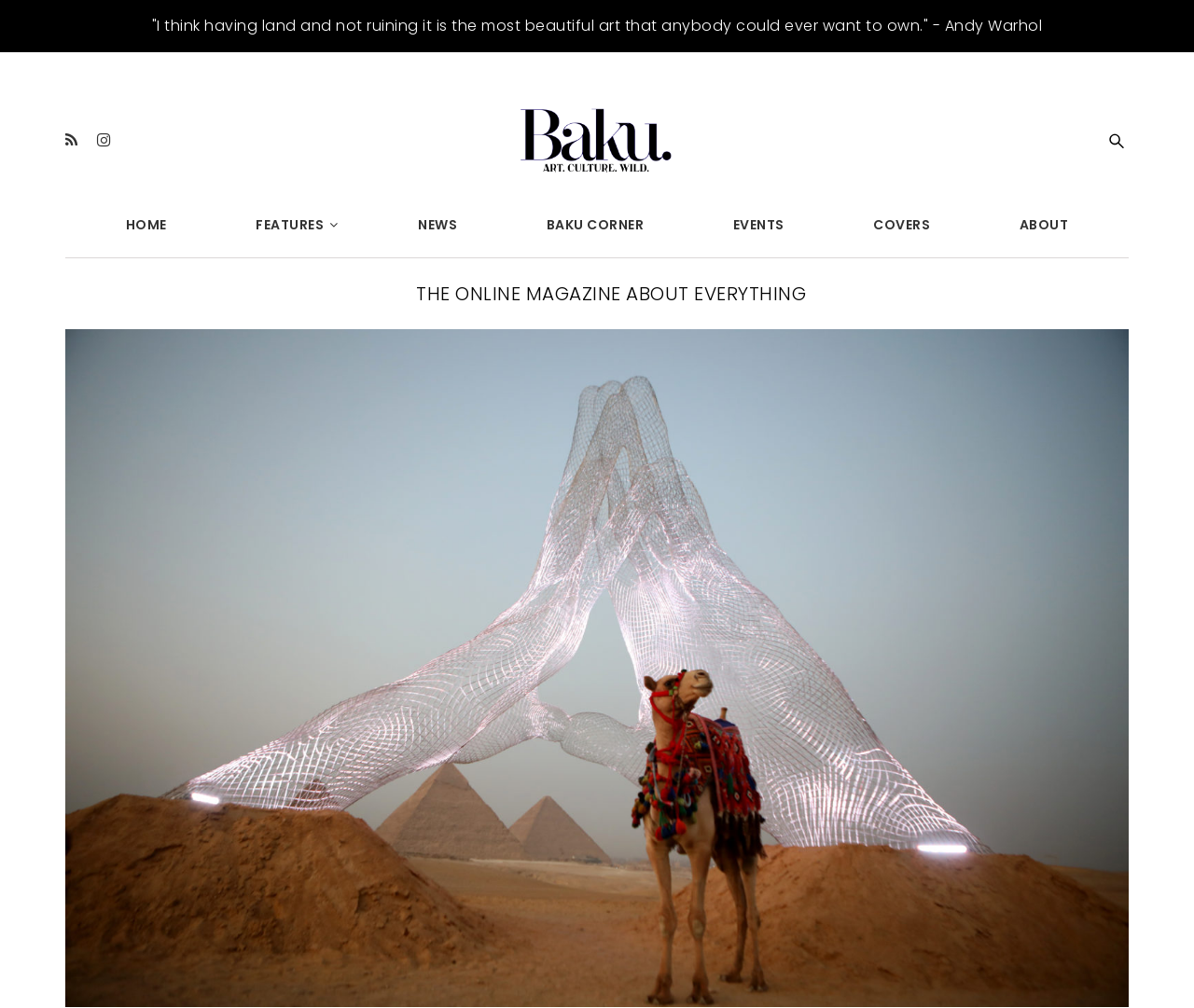Can you pinpoint the bounding box coordinates for the clickable element required for this instruction: "Read about Baku Magazine"? The coordinates should be four float numbers between 0 and 1, i.e., [left, top, right, bottom].

[0.436, 0.107, 0.562, 0.172]